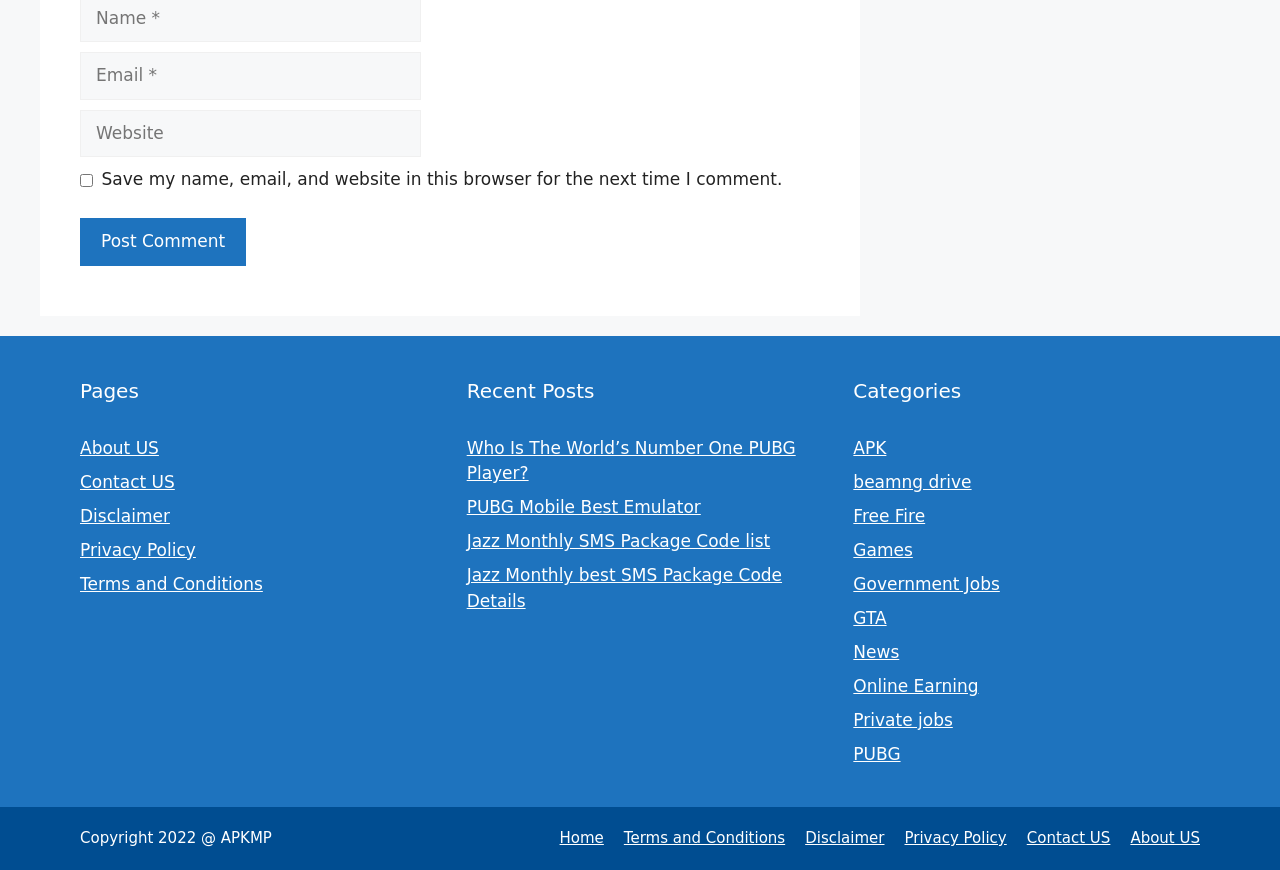What is the copyright information at the bottom of the page?
Carefully analyze the image and provide a thorough answer to the question.

The copyright information is located at the bottom of the page, and it states 'Copyright 2022 @ APKMP'. This indicates that the website's content is copyrighted by APKMP in 2022.